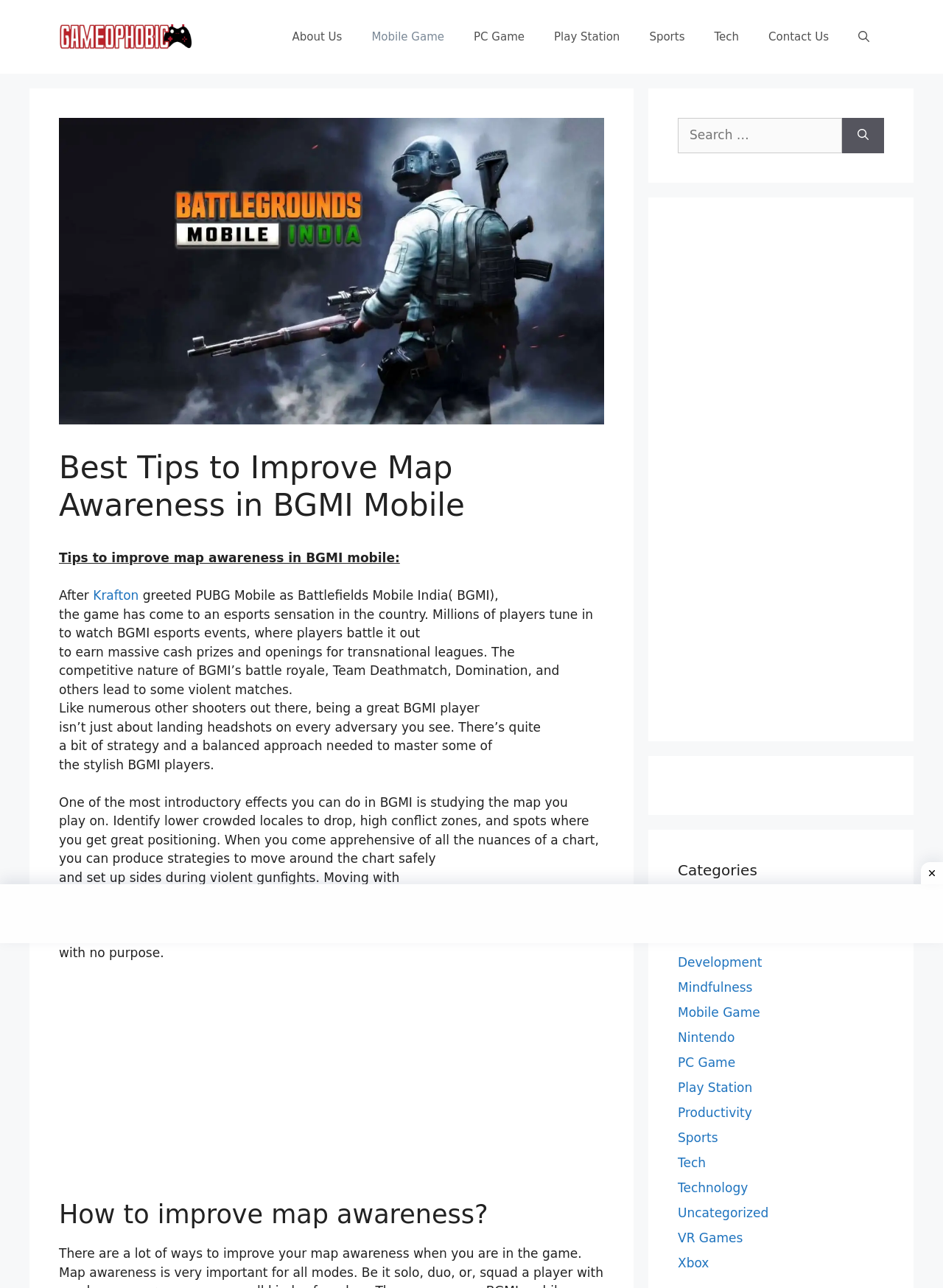Please mark the bounding box coordinates of the area that should be clicked to carry out the instruction: "Visit the 'Mobile Game' page".

[0.378, 0.011, 0.487, 0.046]